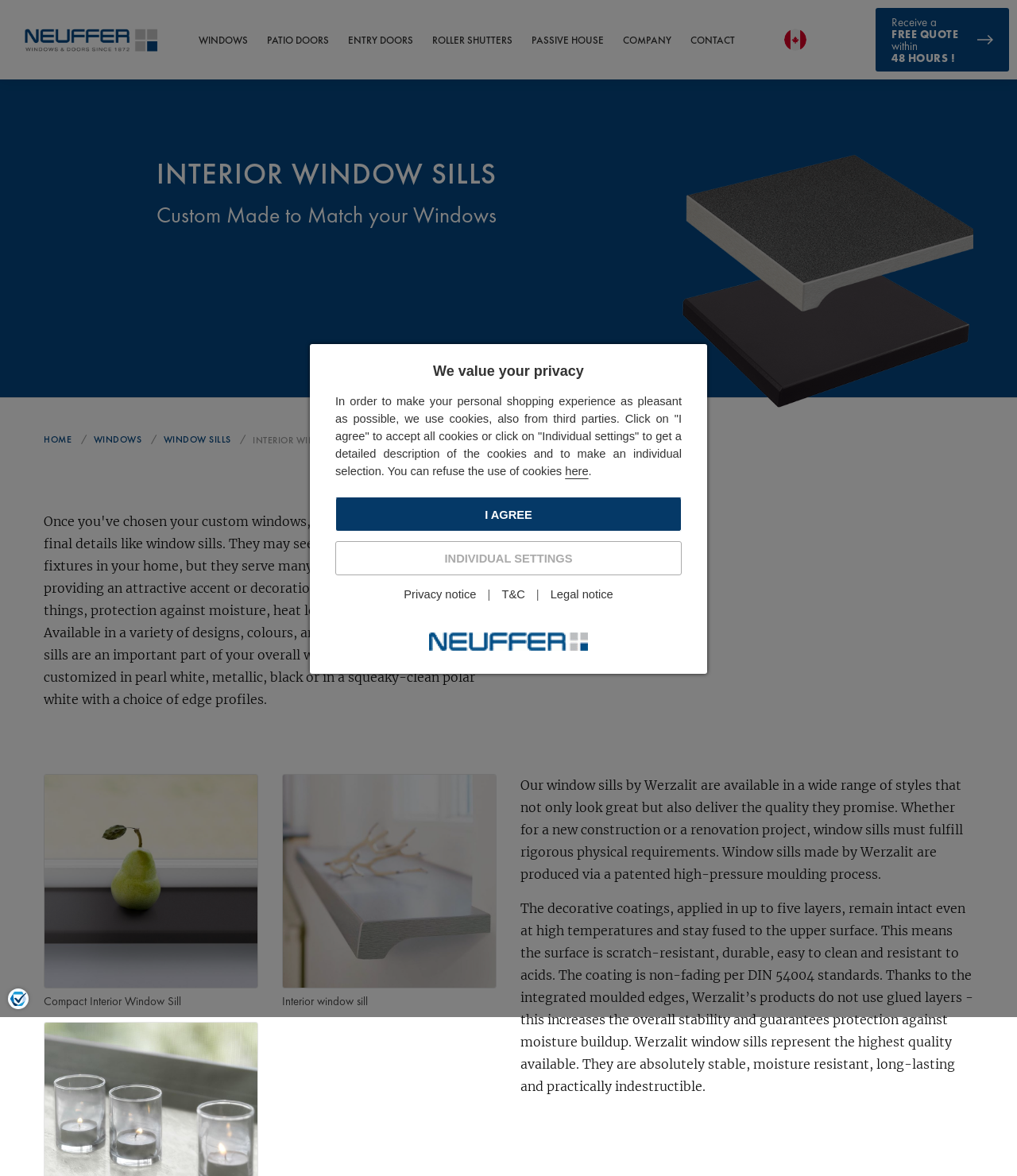Please provide a brief answer to the following inquiry using a single word or phrase:
What type of vehicle is mentioned on the webpage?

None